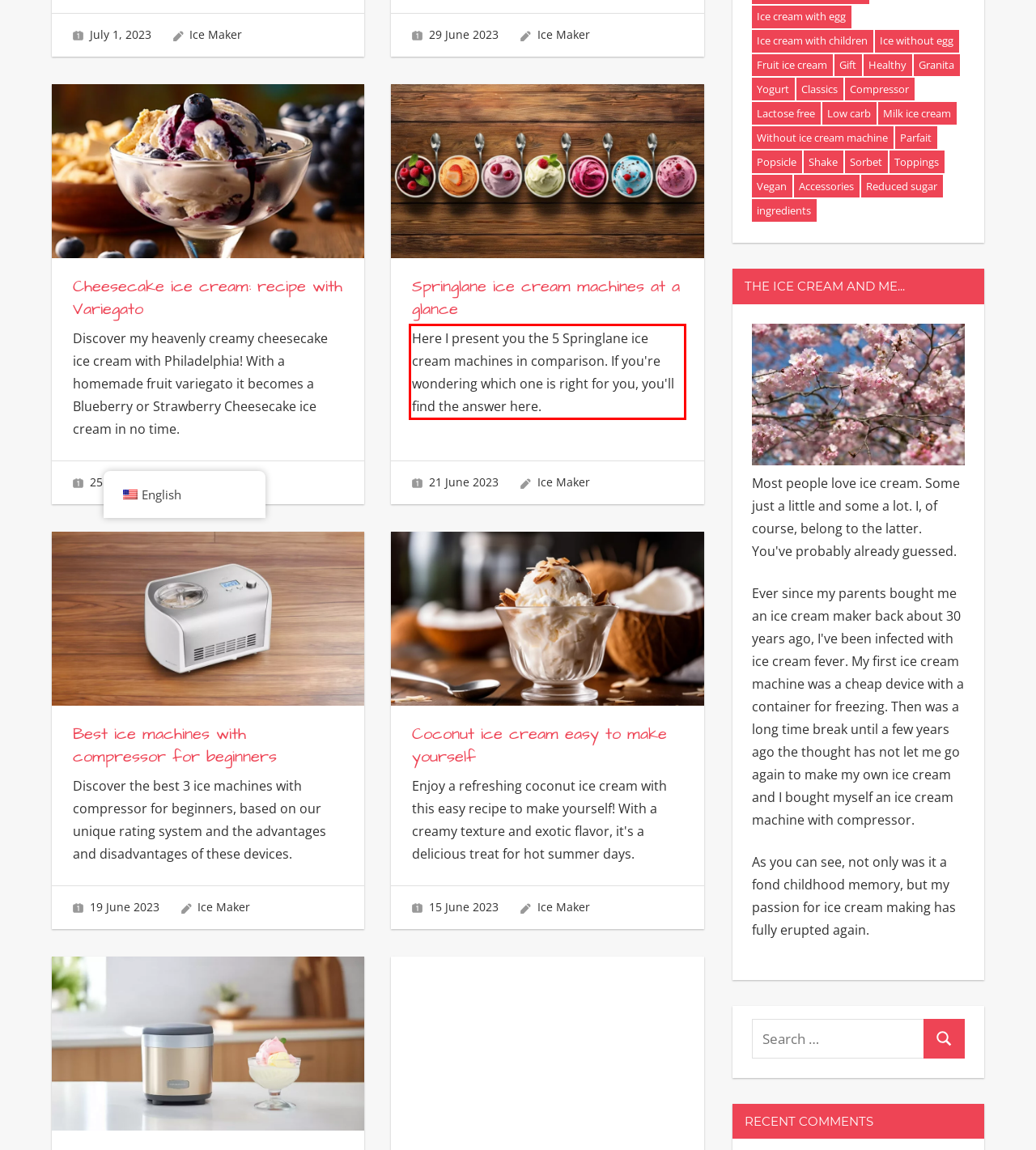You have a screenshot of a webpage where a UI element is enclosed in a red rectangle. Perform OCR to capture the text inside this red rectangle.

Here I present you the 5 Springlane ice cream machines in comparison. If you're wondering which one is right for you, you'll find the answer here.